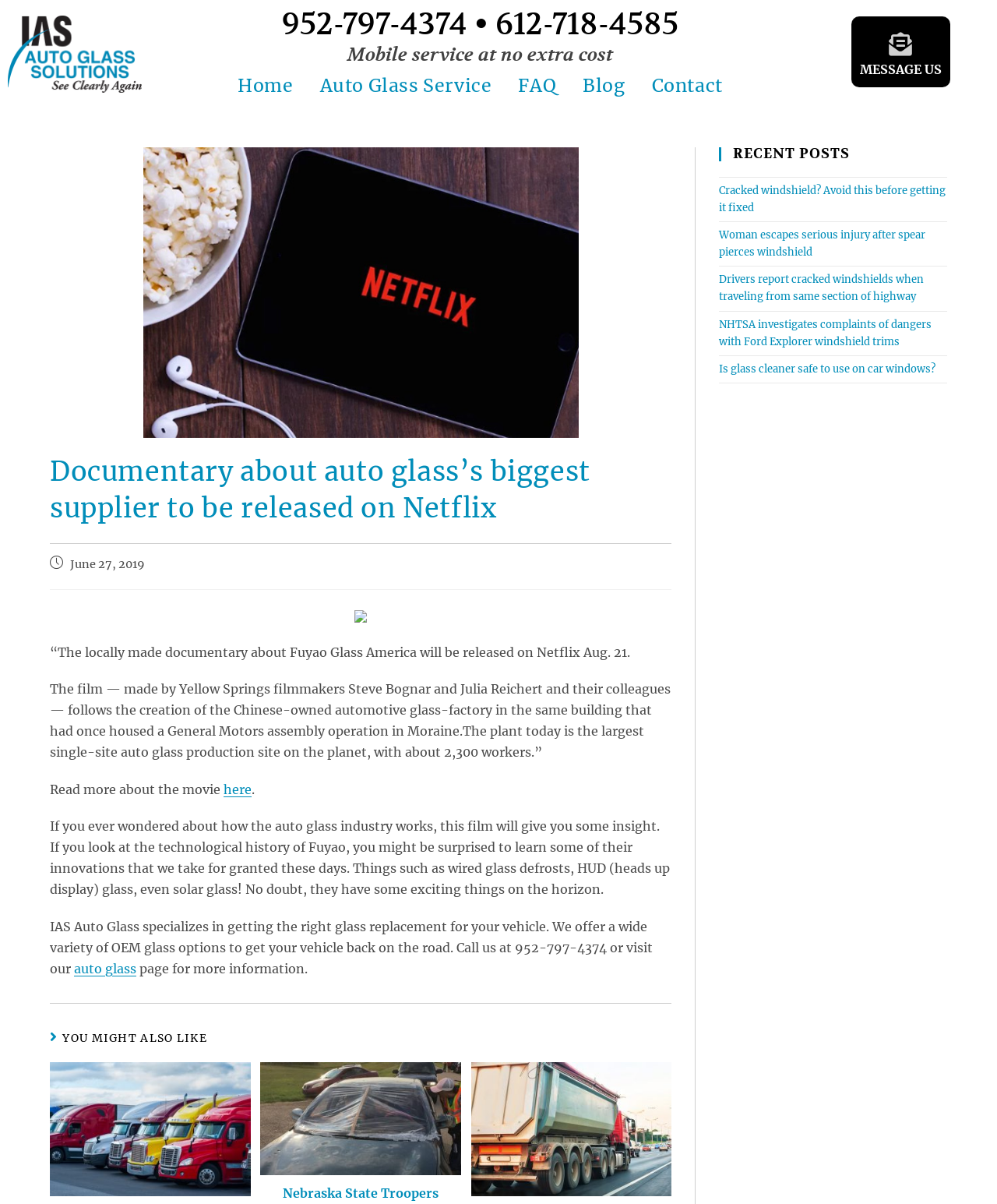Highlight the bounding box coordinates of the element that should be clicked to carry out the following instruction: "Visit the 'Auto Glass Service' page". The coordinates must be given as four float numbers ranging from 0 to 1, i.e., [left, top, right, bottom].

[0.309, 0.058, 0.505, 0.083]